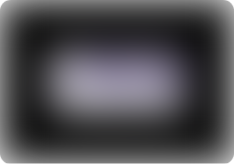Give a concise answer using one word or a phrase to the following question:
What is the focus of the Massachusetts Dental Society?

Promoting excellence in dentistry